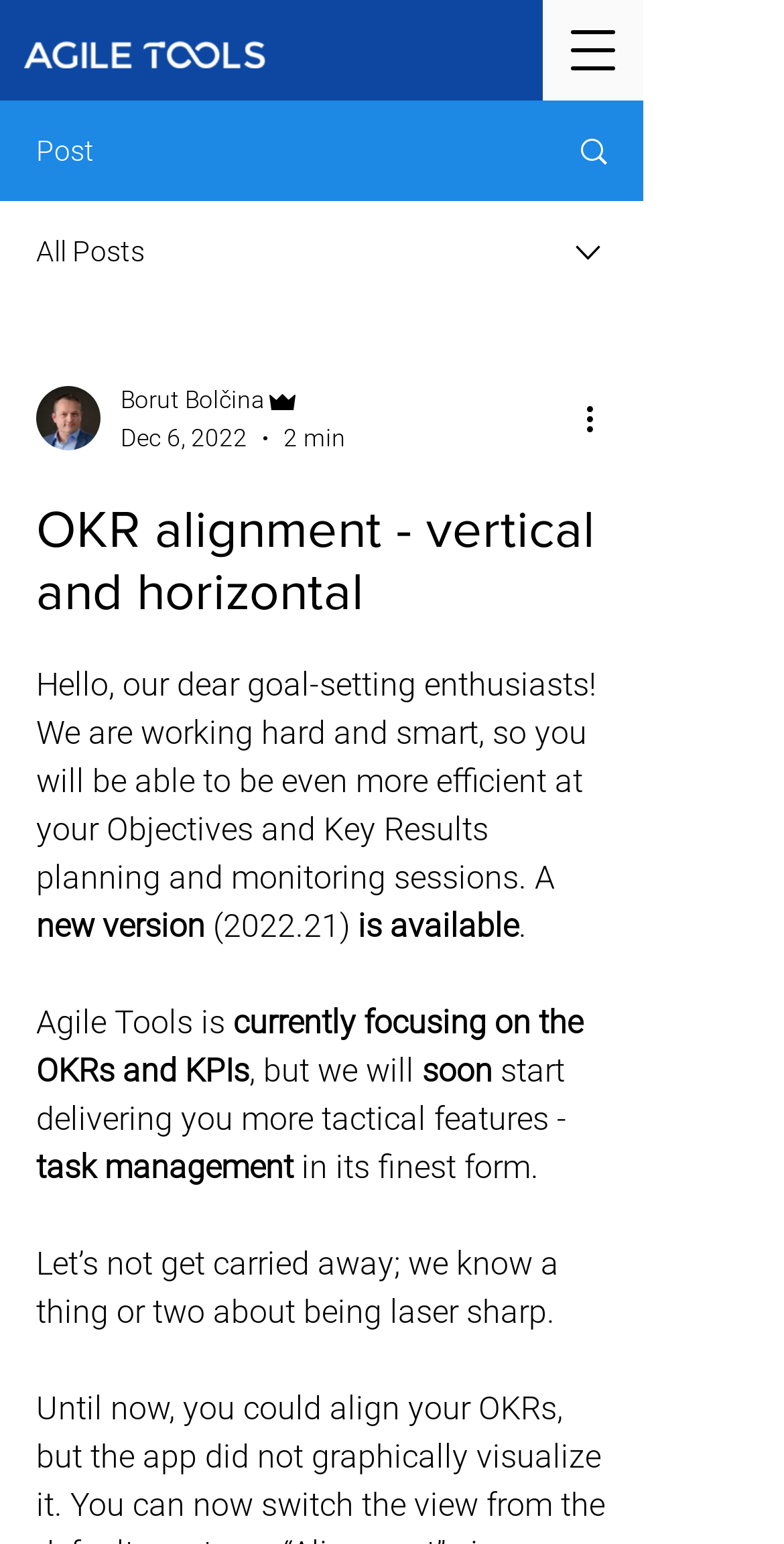From the element description Search, predict the bounding box coordinates of the UI element. The coordinates must be specified in the format (top-left x, top-left y, bottom-right x, bottom-right y) and should be within the 0 to 1 range.

[0.695, 0.066, 0.818, 0.129]